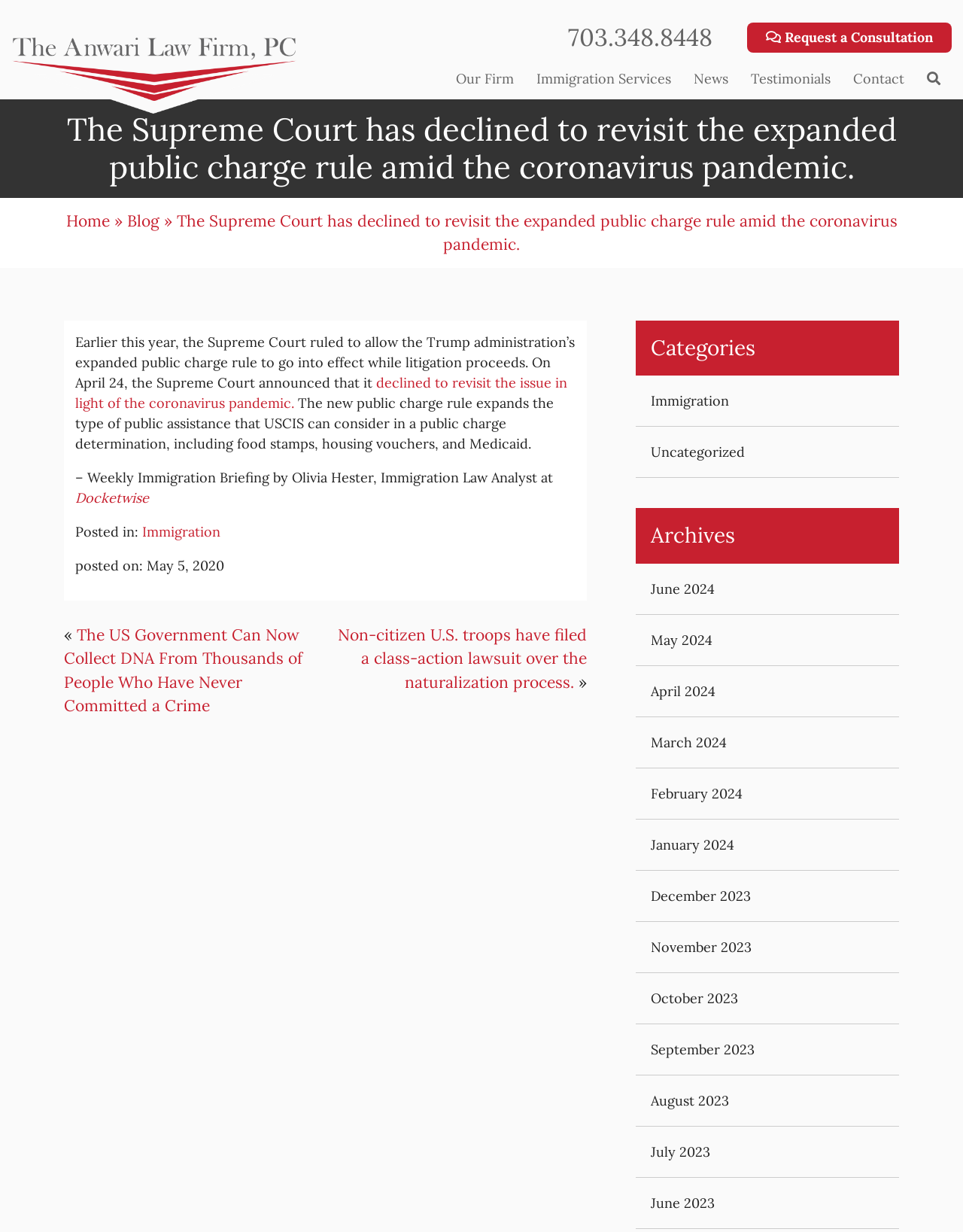Locate the bounding box coordinates of the area that needs to be clicked to fulfill the following instruction: "Sign in using your user ID and password". The coordinates should be in the format of four float numbers between 0 and 1, namely [left, top, right, bottom].

None